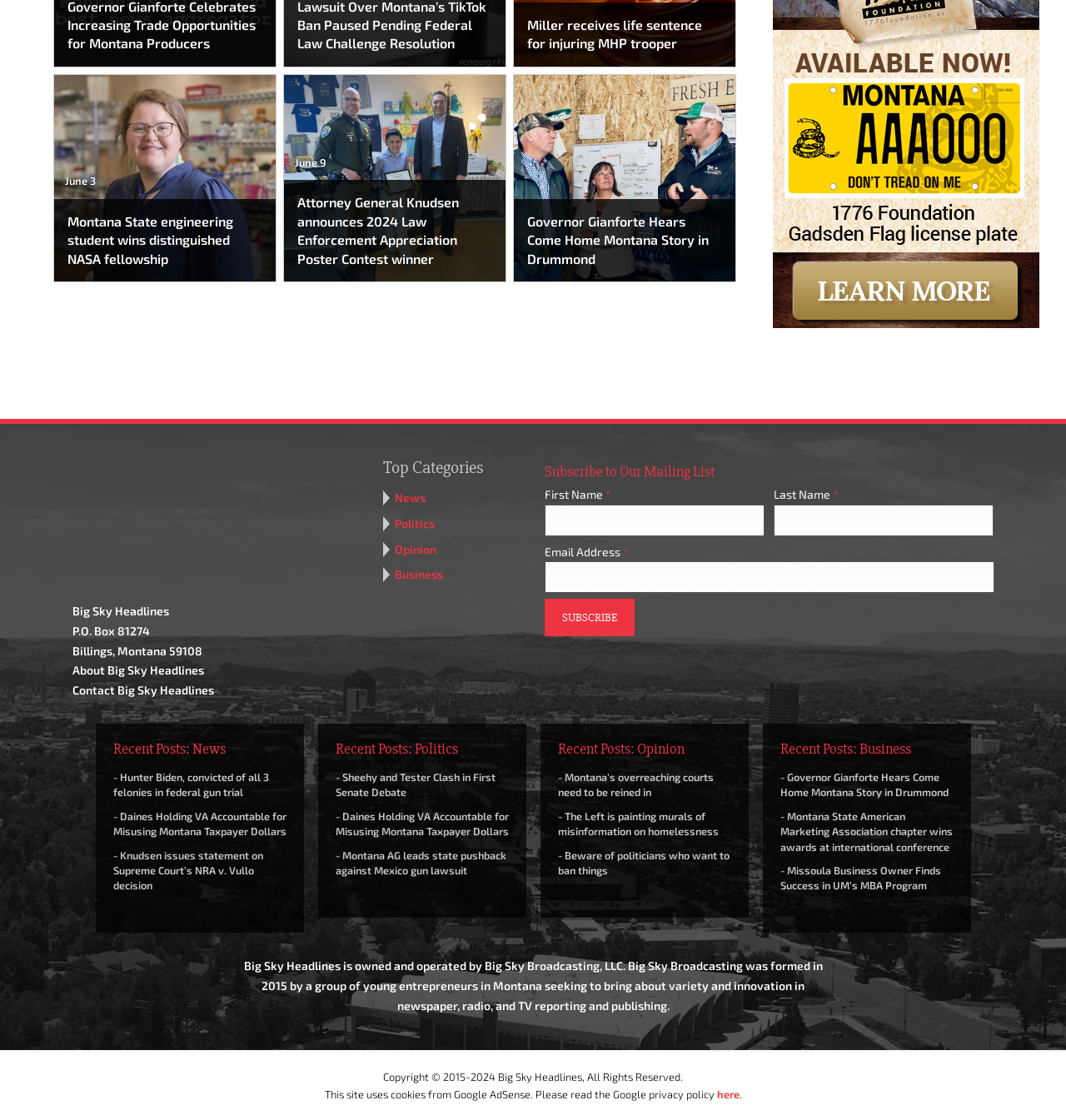Determine the bounding box for the UI element described here: "News".

[0.37, 0.438, 0.399, 0.451]